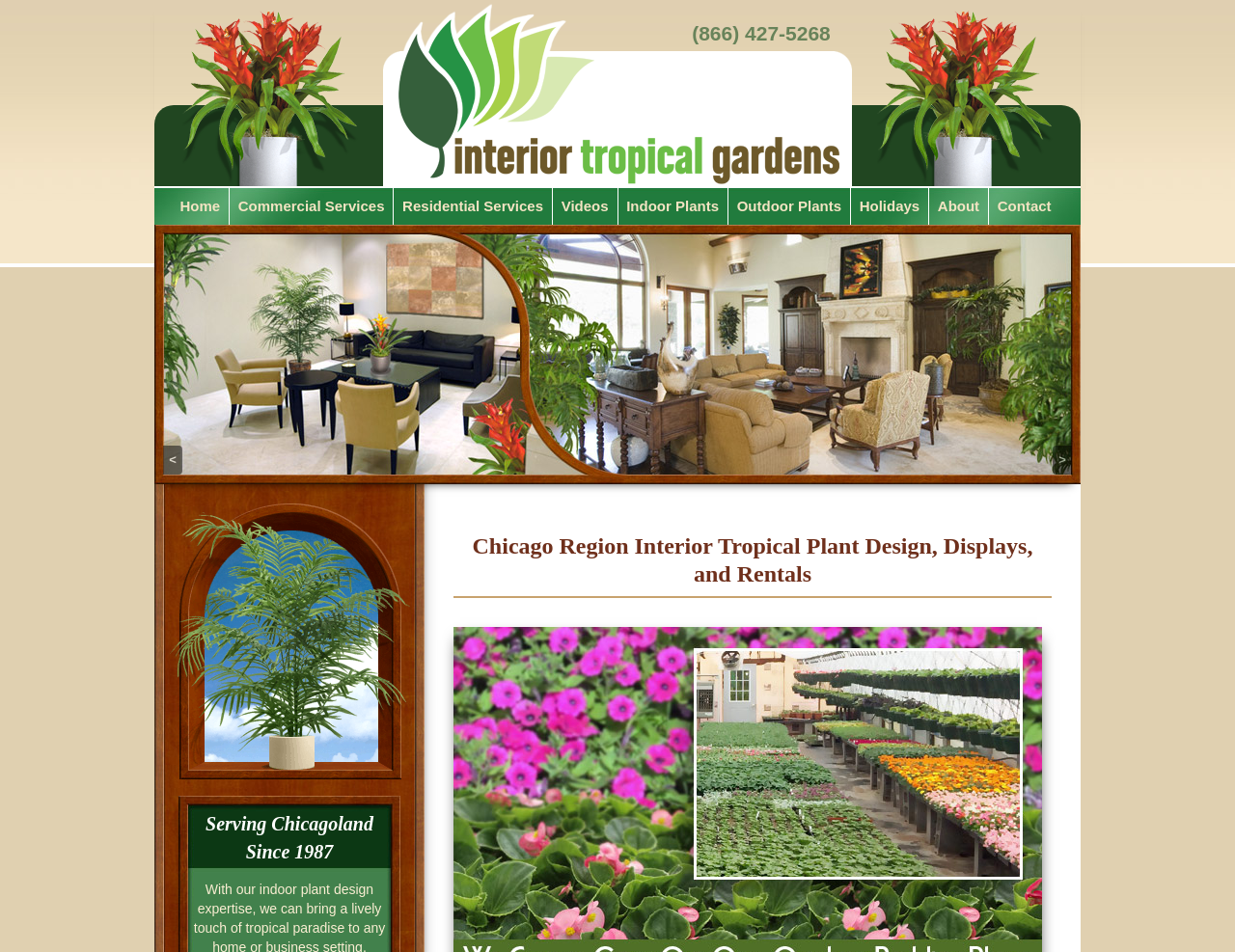Respond with a single word or phrase:
How many images of decorative bromeliads are on the webpage?

2